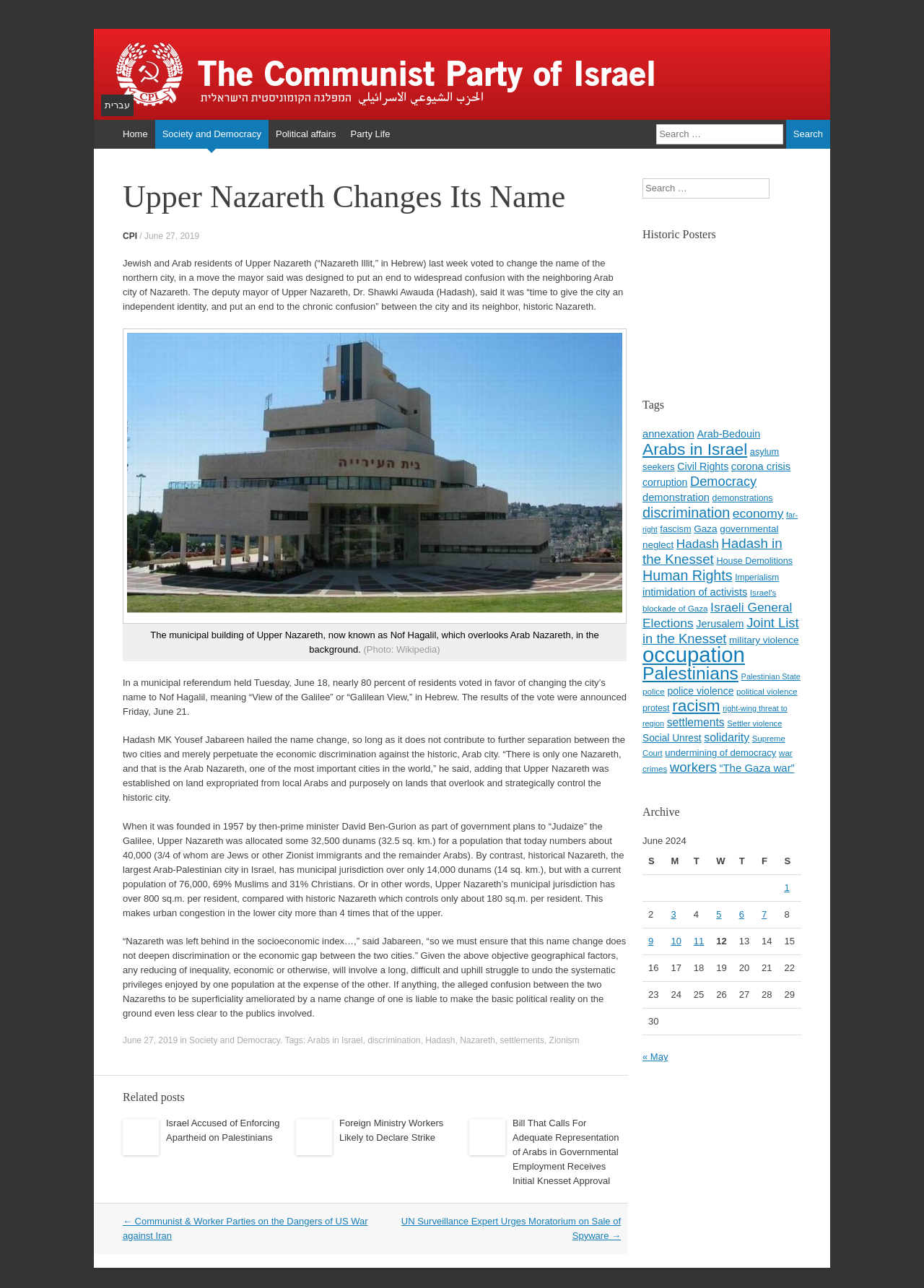Using the webpage screenshot, locate the HTML element that fits the following description and provide its bounding box: "şehirler arası nakliyat".

[0.102, 0.576, 0.136, 0.607]